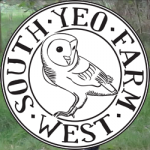Based on the image, give a detailed response to the question: What does the logo represent?

The logo represents a connection to nature and the rural farming lifestyle, reflecting the farm's commitment to animal husbandry and sustainable practices.